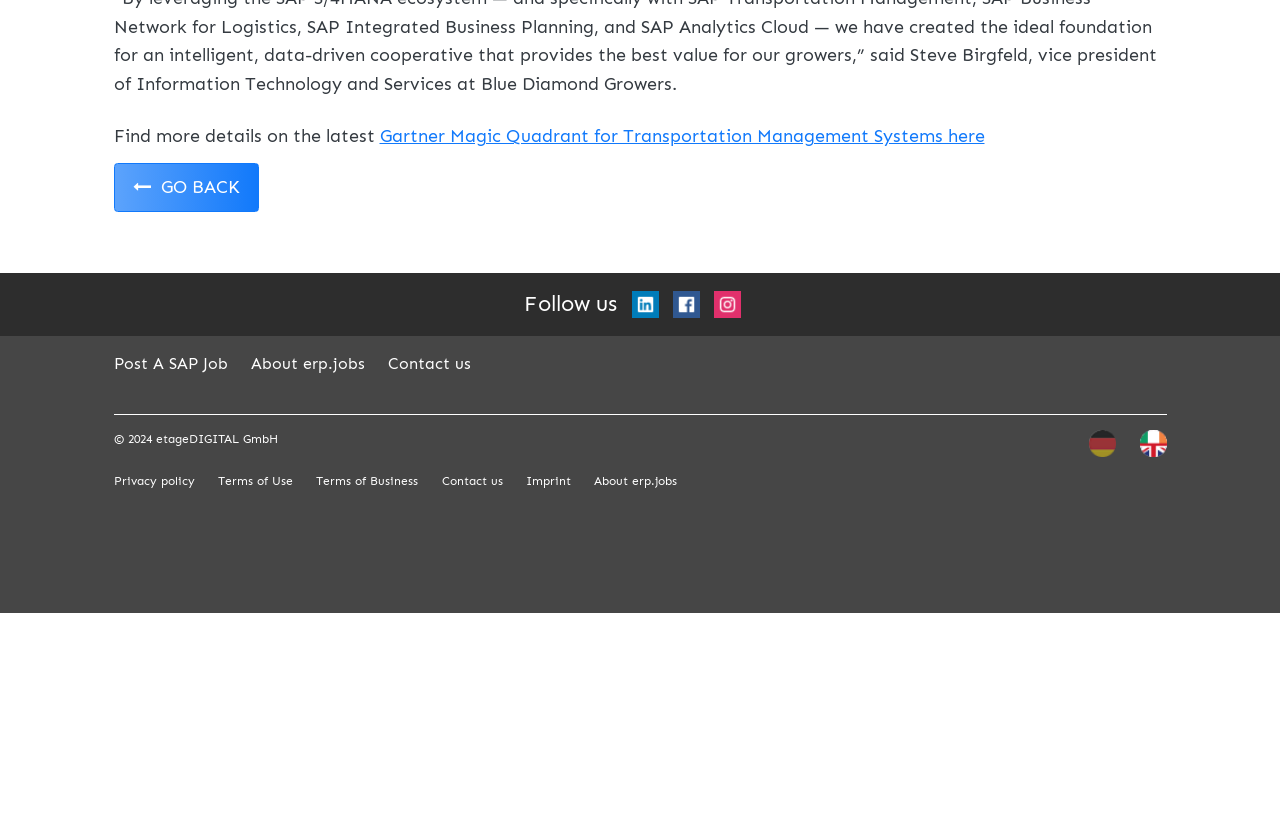Provide the bounding box coordinates for the area that should be clicked to complete the instruction: "Post a SAP job".

[0.099, 0.65, 0.197, 0.676]